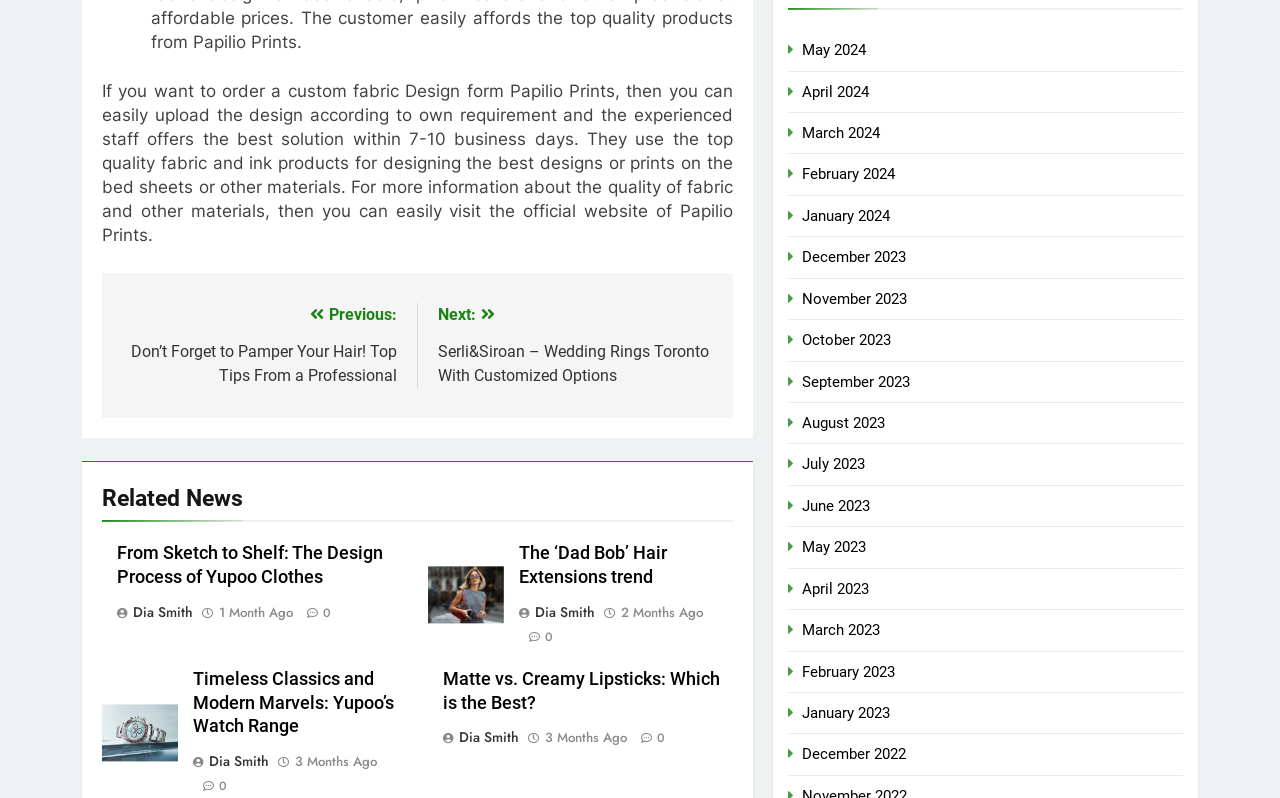Please identify the bounding box coordinates of the clickable element to fulfill the following instruction: "Click on 'Previous: Don’t Forget to Pamper Your Hair! Top Tips From a Professional'". The coordinates should be four float numbers between 0 and 1, i.e., [left, top, right, bottom].

[0.095, 0.379, 0.31, 0.482]